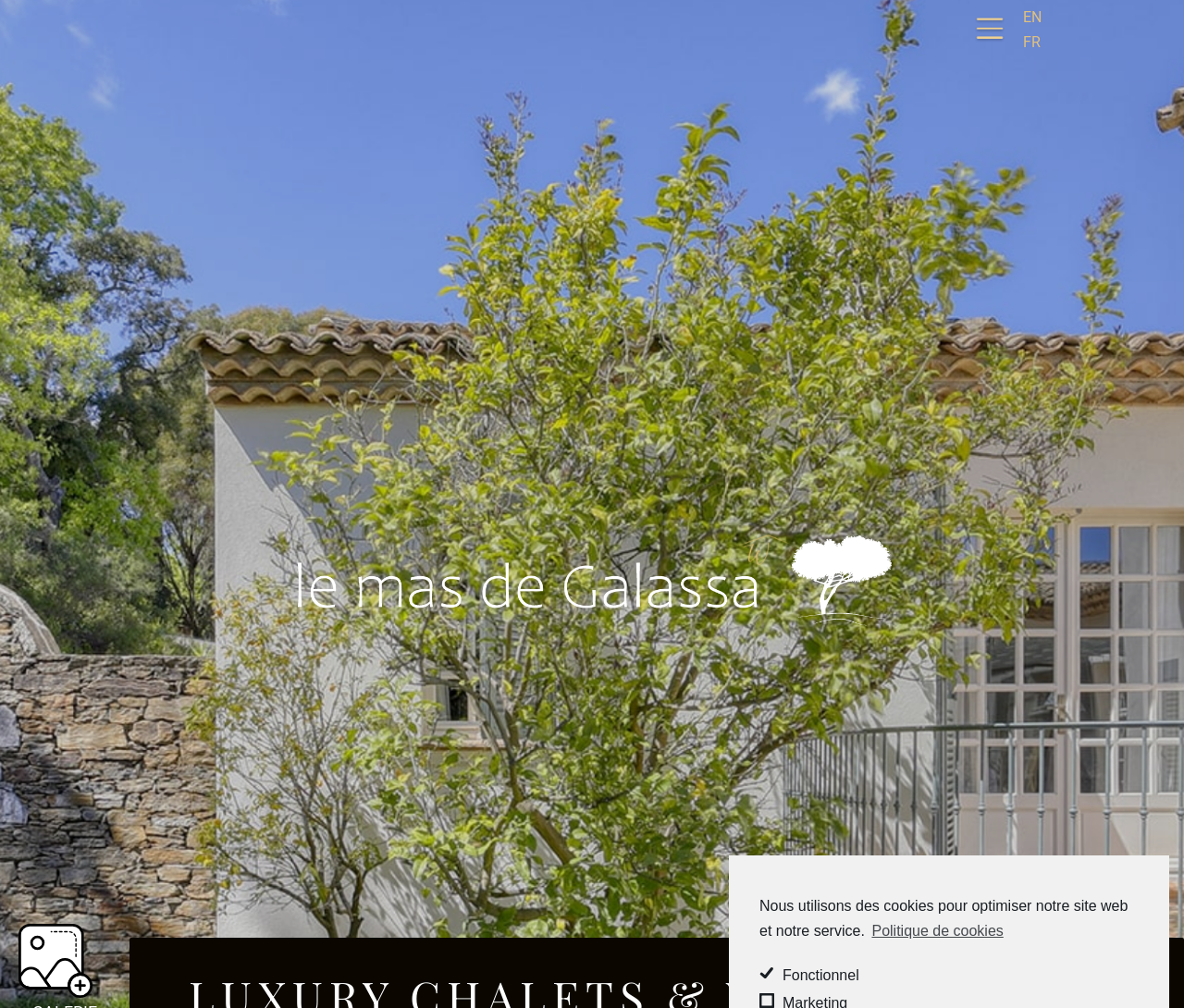Please identify and generate the text content of the webpage's main heading.

MAS GALASSA, RAMATUELLE - GOLFE DE SAINT TROPEZ